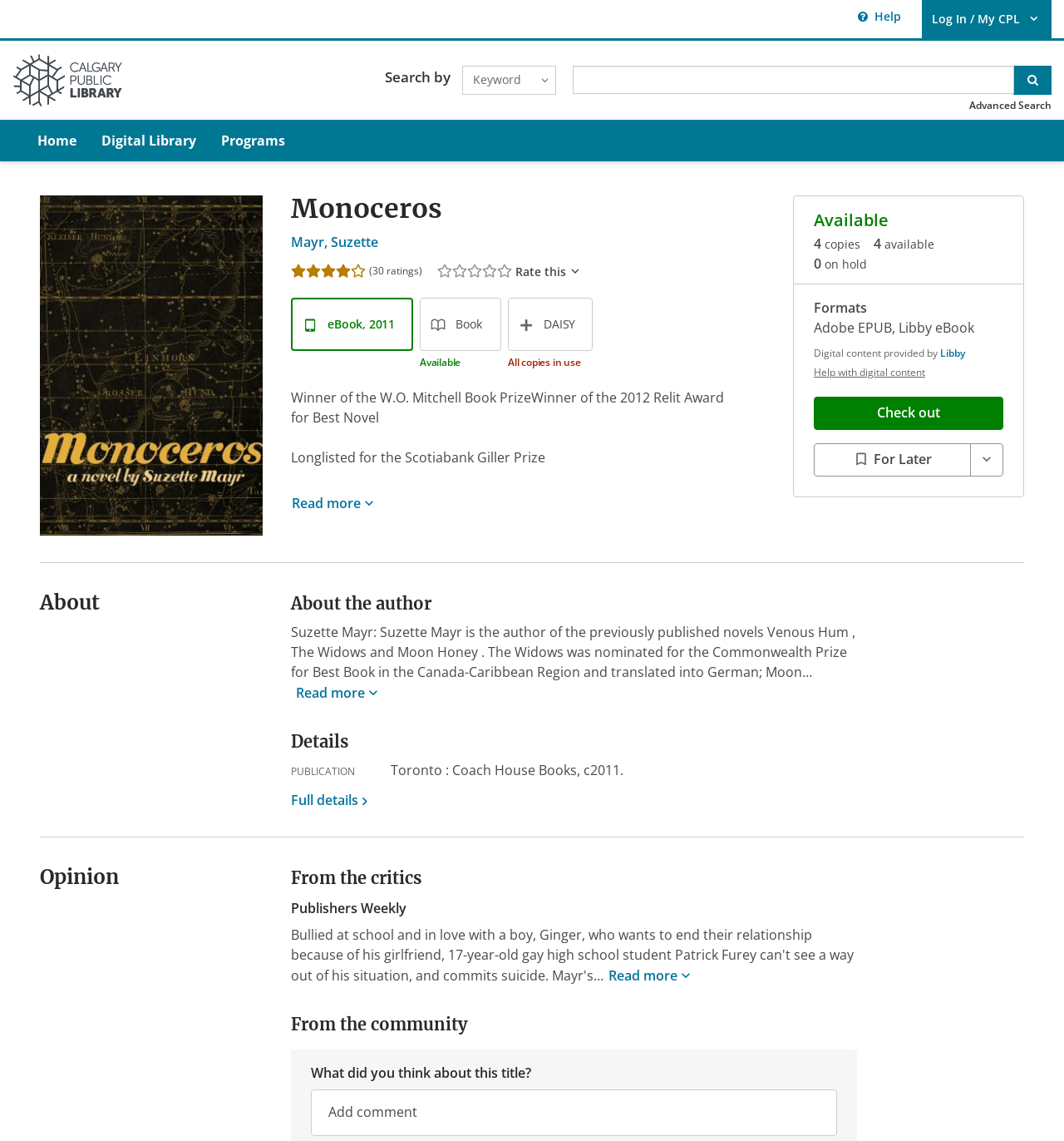Determine the bounding box coordinates for the area you should click to complete the following instruction: "Search for a book".

[0.434, 0.057, 0.523, 0.083]